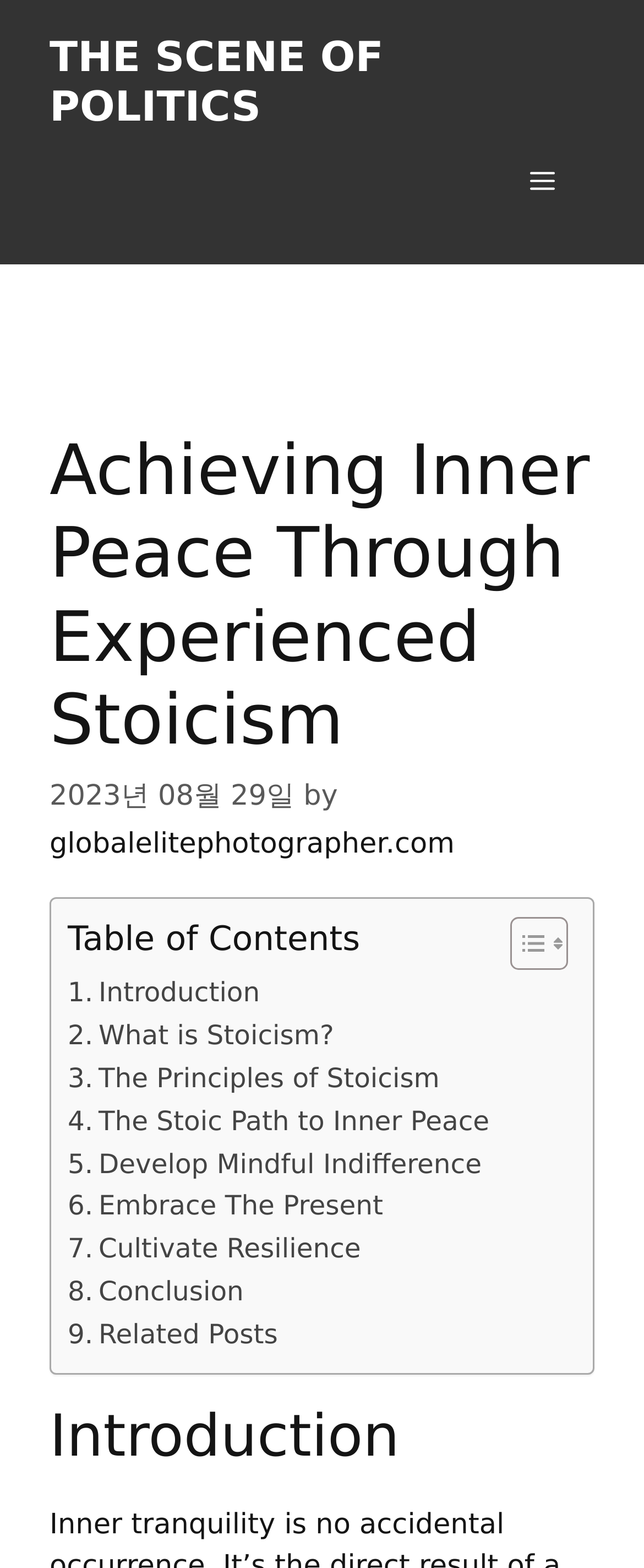Identify the bounding box coordinates of the area that should be clicked in order to complete the given instruction: "Toggle the menu". The bounding box coordinates should be four float numbers between 0 and 1, i.e., [left, top, right, bottom].

[0.762, 0.084, 0.923, 0.148]